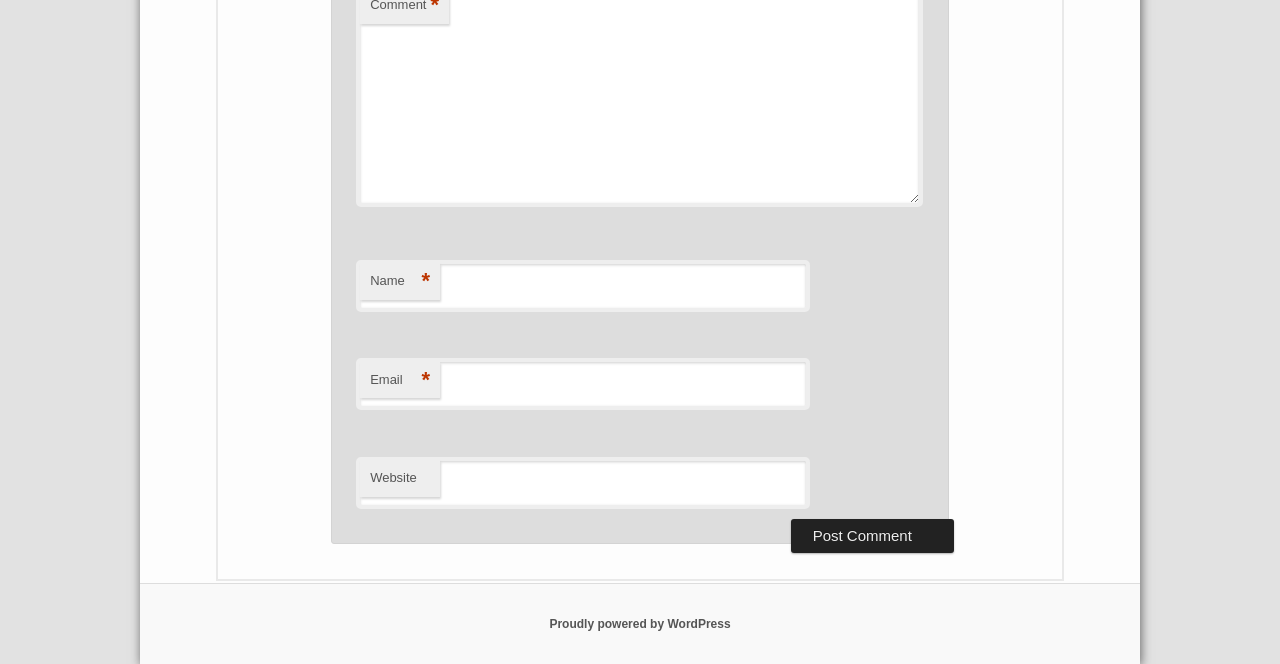How many required fields are there?
Please provide a single word or phrase based on the screenshot.

2